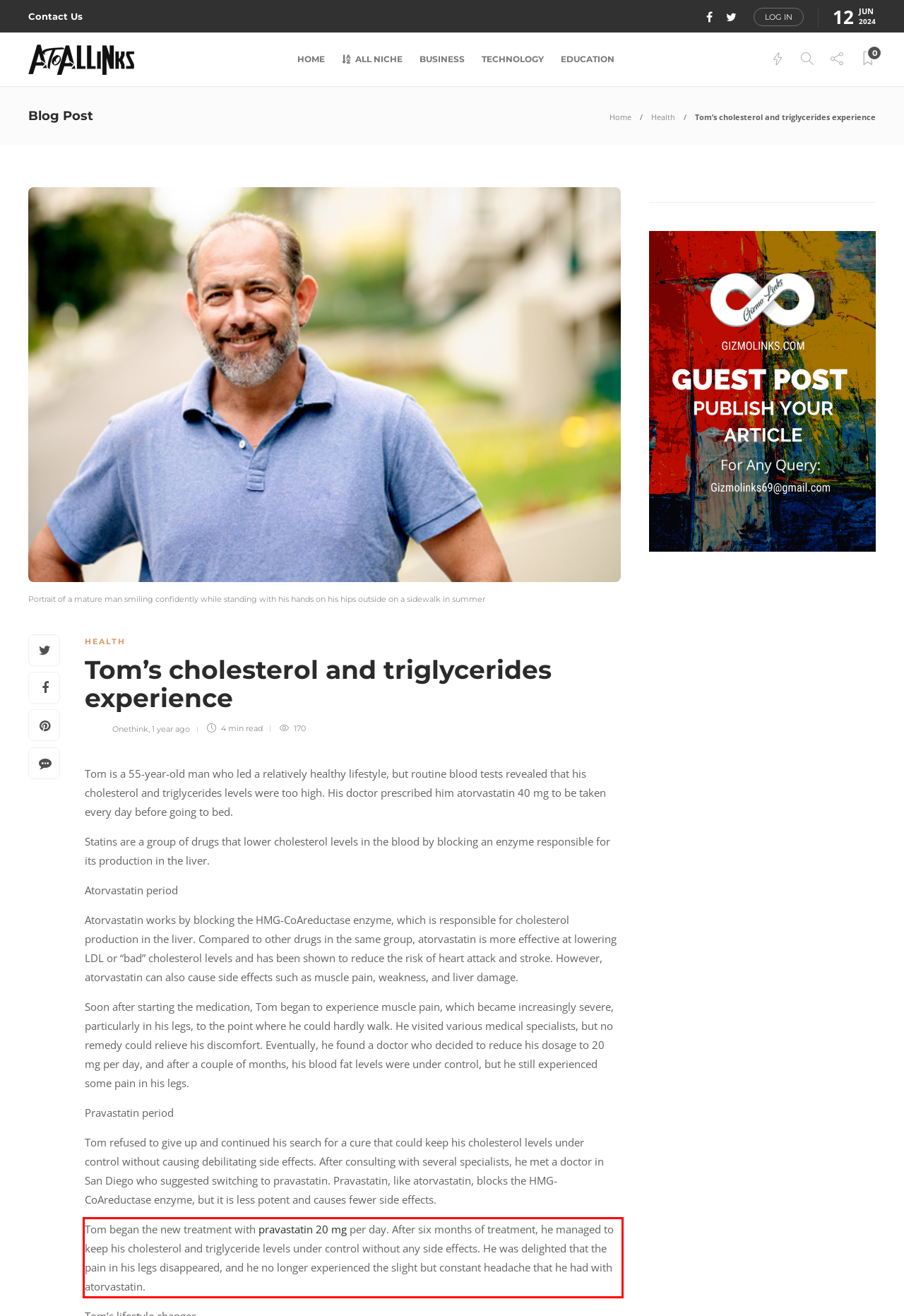Given a webpage screenshot, locate the red bounding box and extract the text content found inside it.

Tom began the new treatment with pravastatin 20 mg per day. After six months of treatment, he managed to keep his cholesterol and triglyceride levels under control without any side effects. He was delighted that the pain in his legs disappeared, and he no longer experienced the slight but constant headache that he had with atorvastatin.